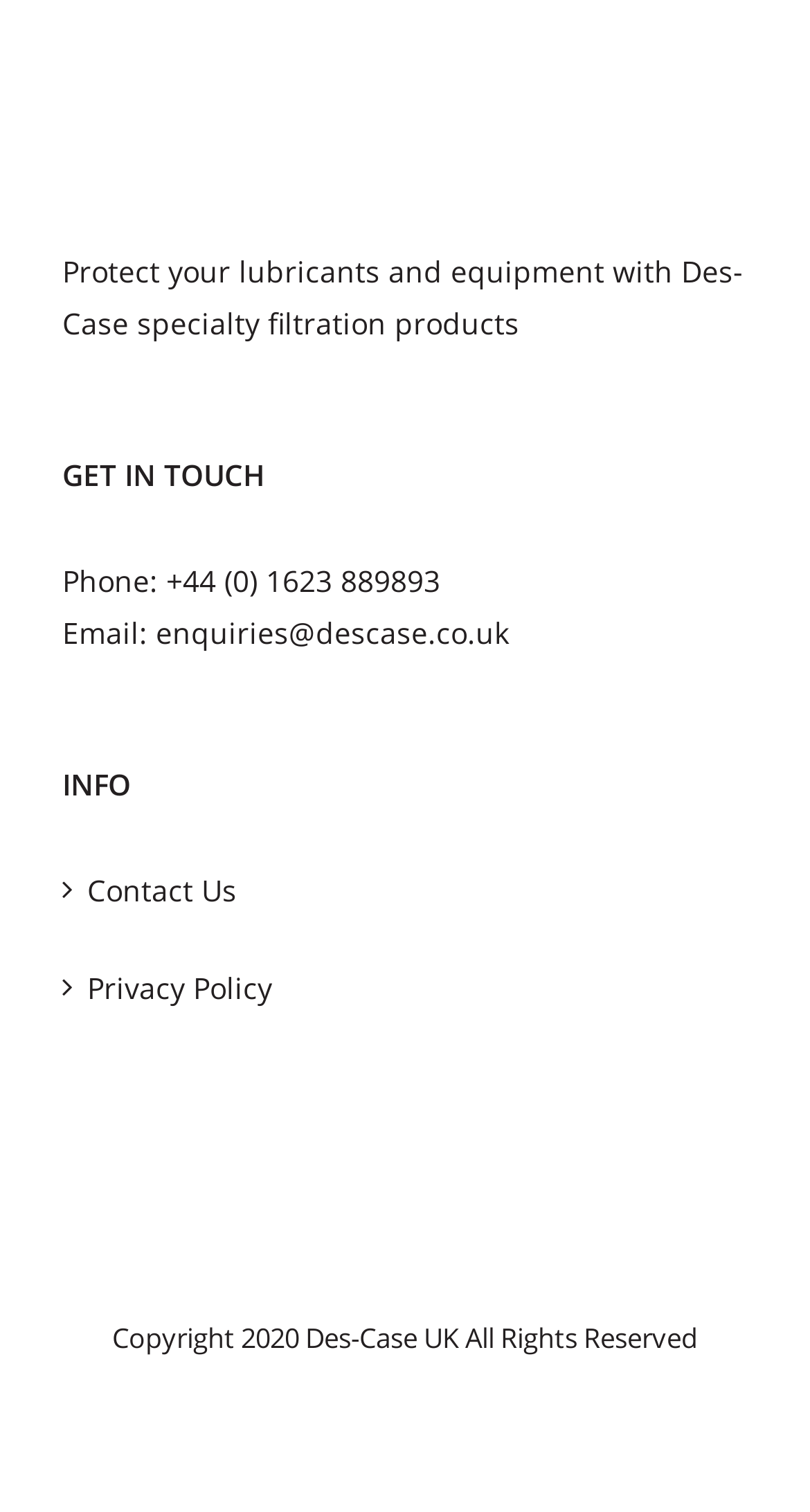How many links are there in the 'INFO' section?
Please answer the question as detailed as possible.

I looked at the 'INFO' section and found two links, which are 'Contact Us' and 'Privacy Policy', and counted them to get the answer.